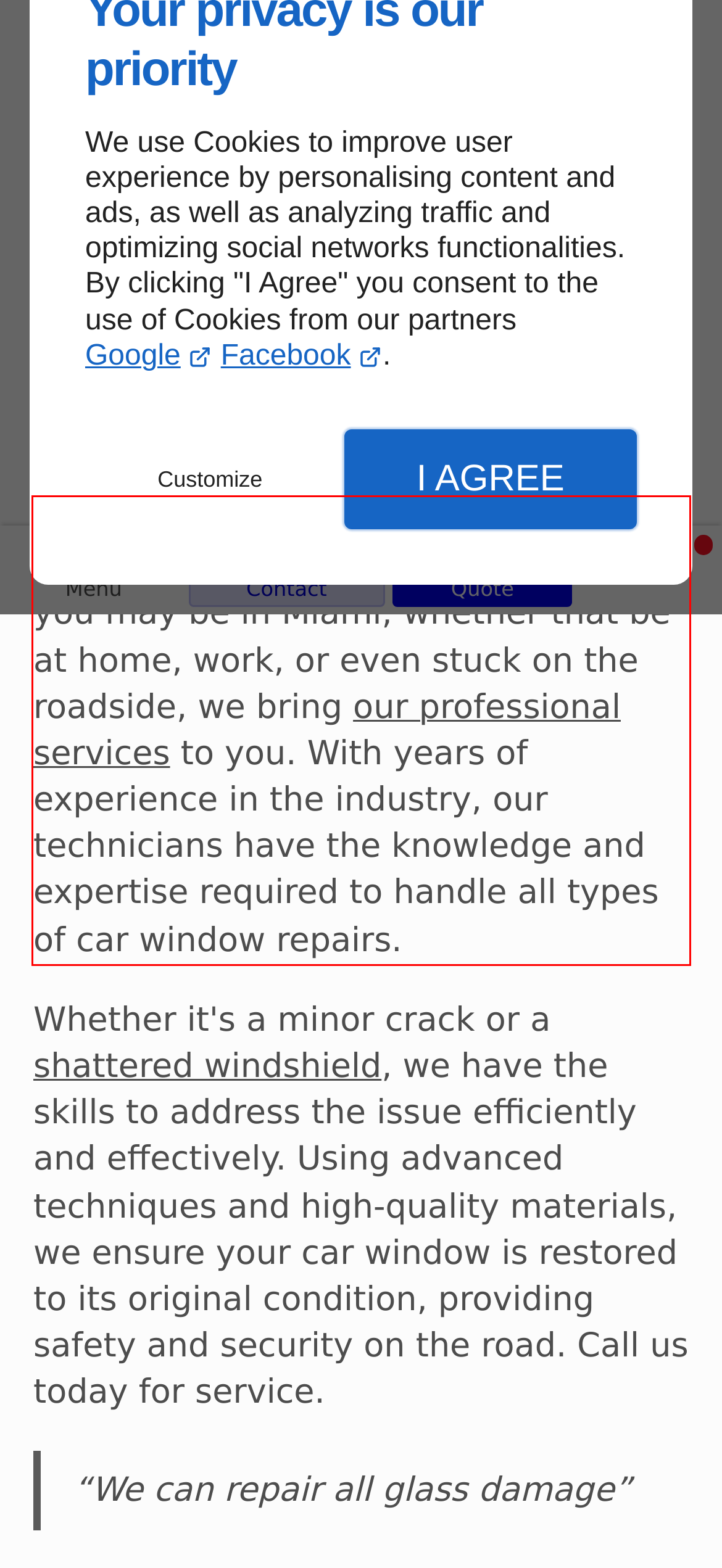Within the provided webpage screenshot, find the red rectangle bounding box and perform OCR to obtain the text content.

At Triton Auto Glass, we make car window repair hassle-free. Wherever you may be in Miami, whether that be at home, work, or even stuck on the roadside, we bring our professional services to you. With years of experience in the industry, our technicians have the knowledge and expertise required to handle all types of car window repairs.